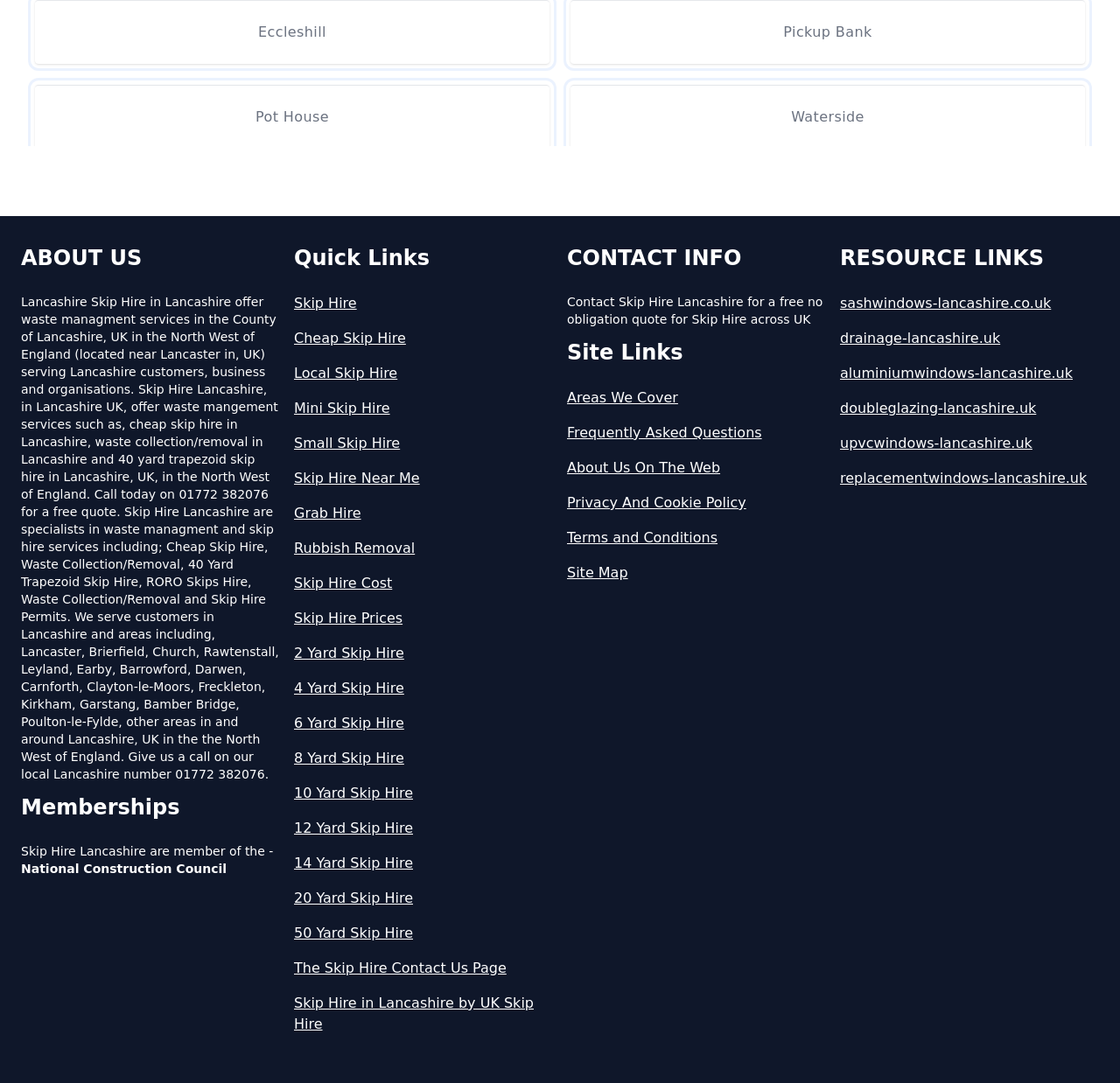Reply to the question with a single word or phrase:
What areas does Skip Hire Lancashire serve?

Lancashire and surrounding areas